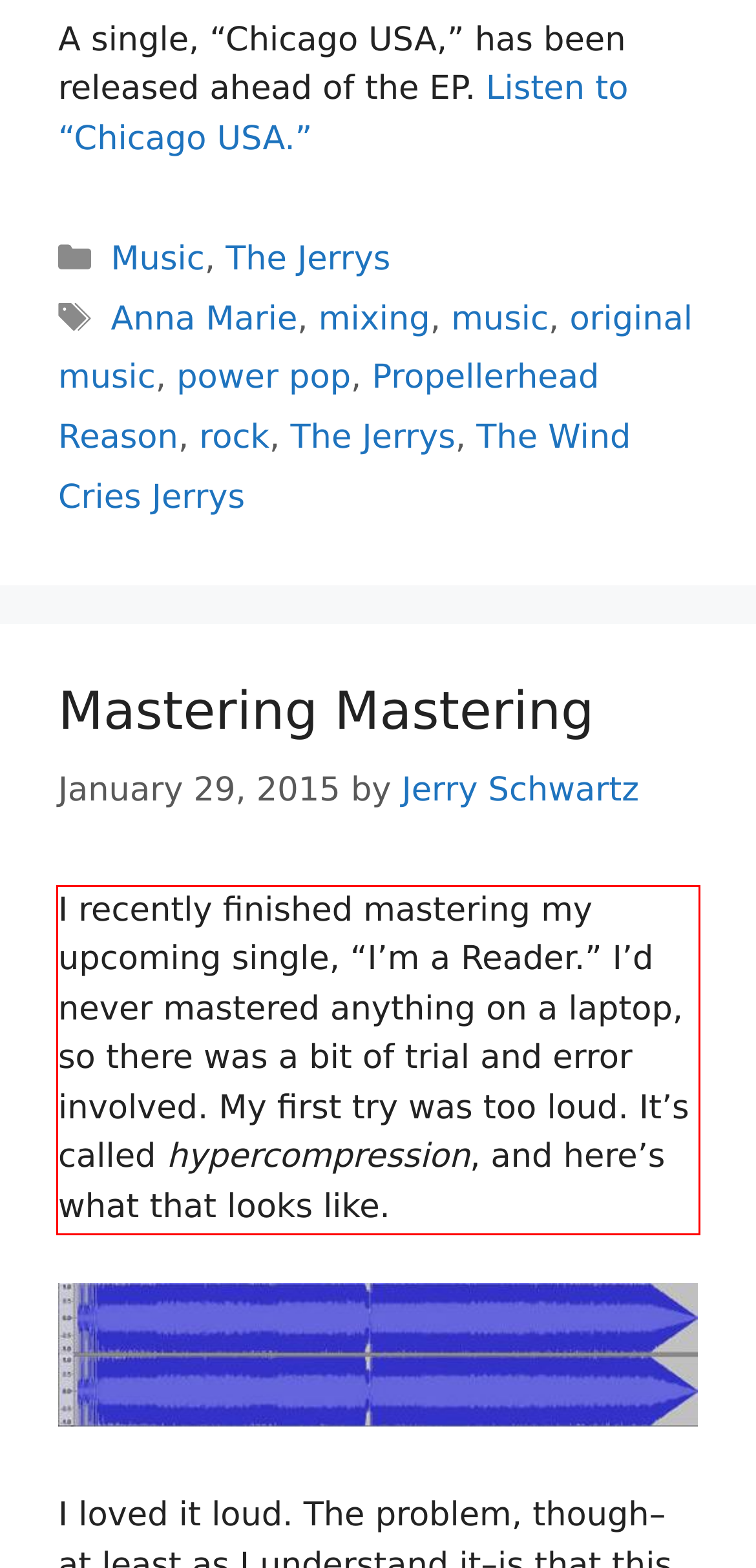Please examine the webpage screenshot and extract the text within the red bounding box using OCR.

I recently finished mastering my upcoming single, “I’m a Reader.” I’d never mastered anything on a laptop, so there was a bit of trial and error involved. My first try was too loud. It’s called hypercompression, and here’s what that looks like.